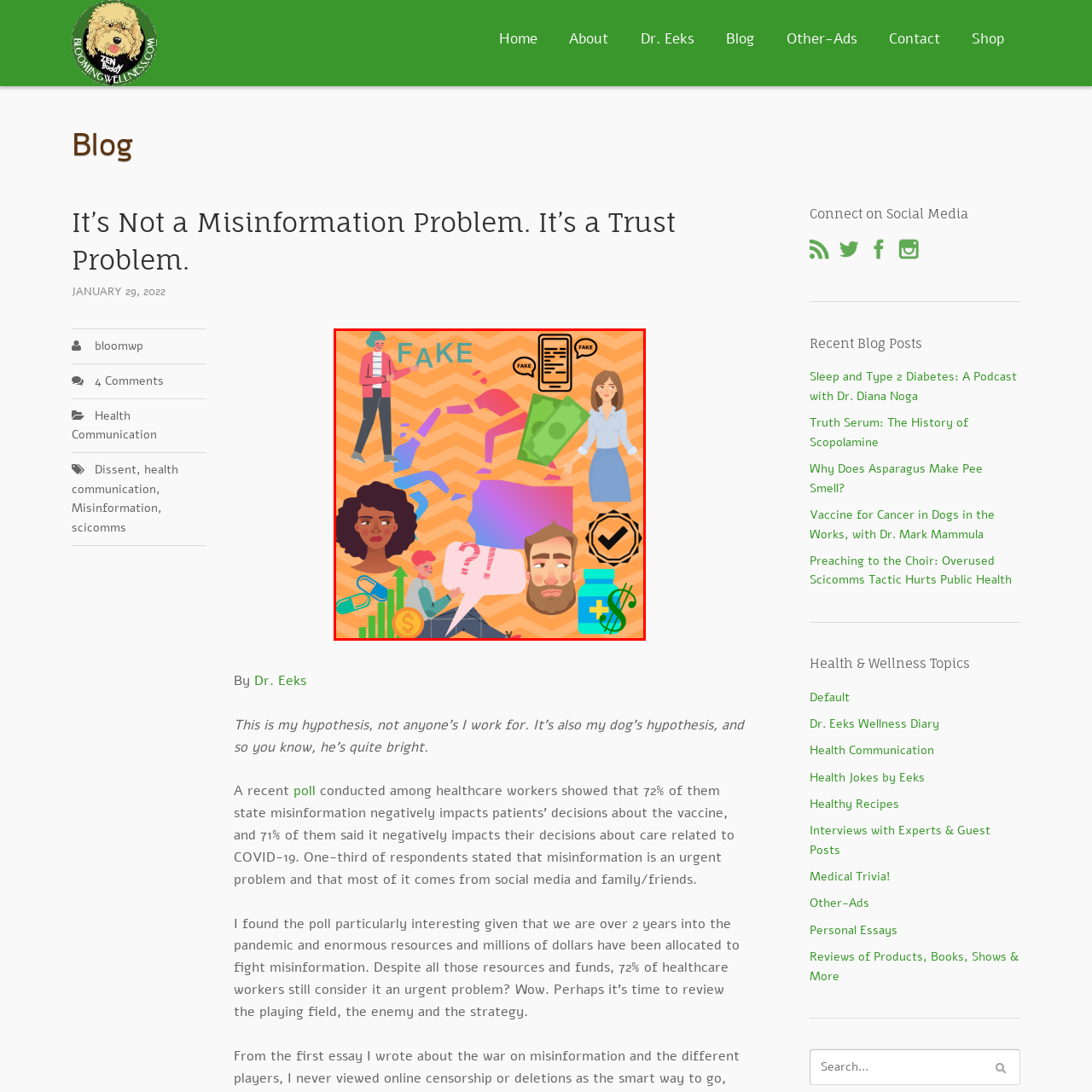What is the figure in the red jacket doing?  
Inspect the image within the red boundary and offer a detailed explanation grounded in the visual information present in the image.

According to the caption, the person in the red jacket is 'seemingly engaged in evaluating information', suggesting that they are assessing the credibility of the information they are receiving.